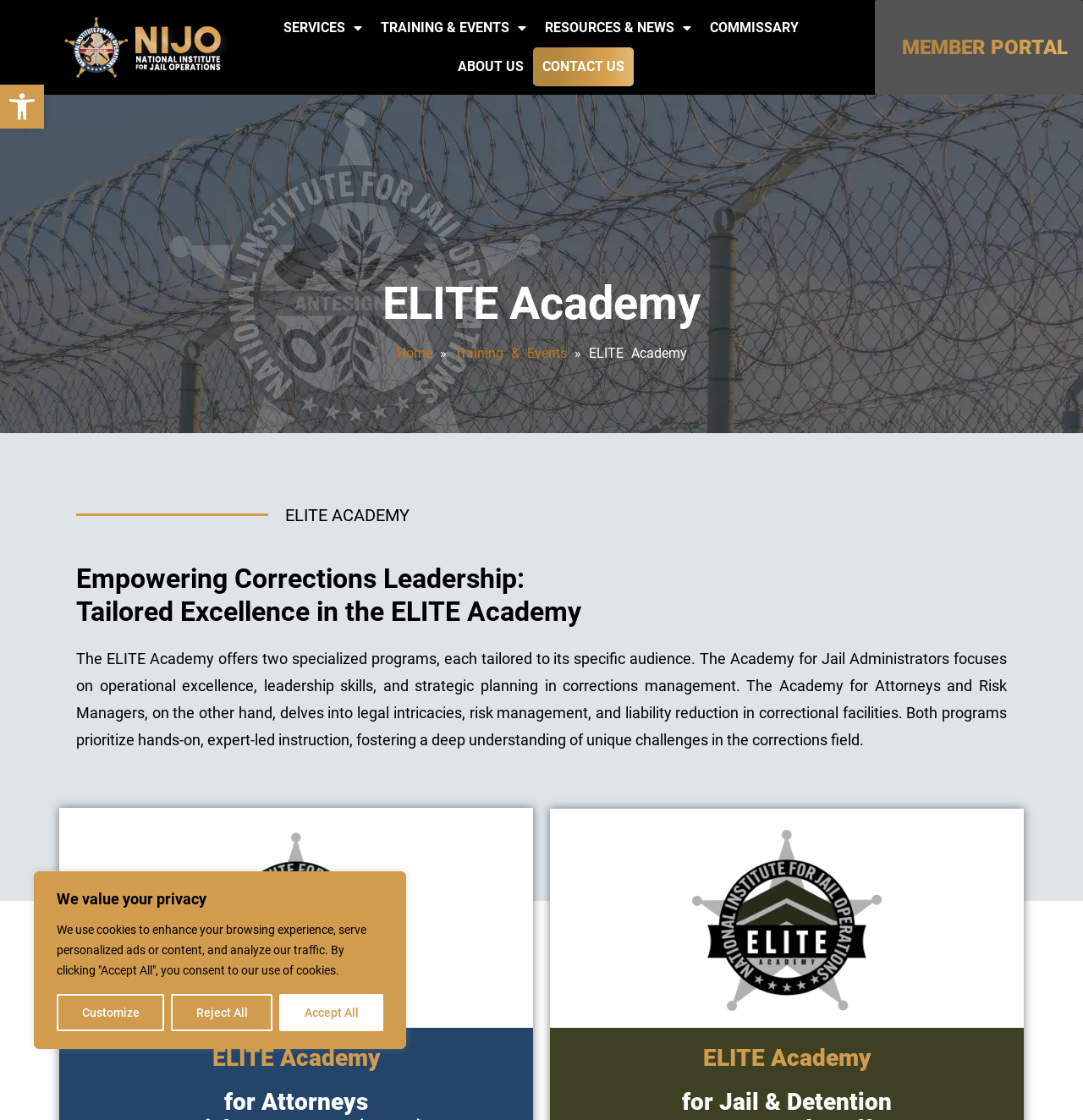Provide a comprehensive caption for the webpage.

The webpage is about the ELITE Academy, which offers specialized programs for corrections leadership. At the top left corner, there is a button to open the toolbar accessibility tools, accompanied by a small image. Below this, there is a privacy notice that informs users about the use of cookies and provides options to customize, reject, or accept all cookies.

The main navigation menu is located at the top of the page, with links to Services, Training & Events, Resources & News, Commissary, About Us, and Contact Us. The MEMBER PORTAL link is positioned at the top right corner.

The main content area is divided into sections. The first section has a heading that reads "ELITE ACADEMY" and a subheading that describes the academy's mission to empower corrections leadership. Below this, there is a paragraph that explains the two specialized programs offered by the academy, including the Academy for Jail Administrators and the Academy for Attorneys and Risk Managers.

There are two columns of links below the main content area. The left column has links to Home, Training & Events, and ELITE Academy, while the right column has a heading that reads "ELITE Academy" and another heading that reads "ELITE Academy" again.